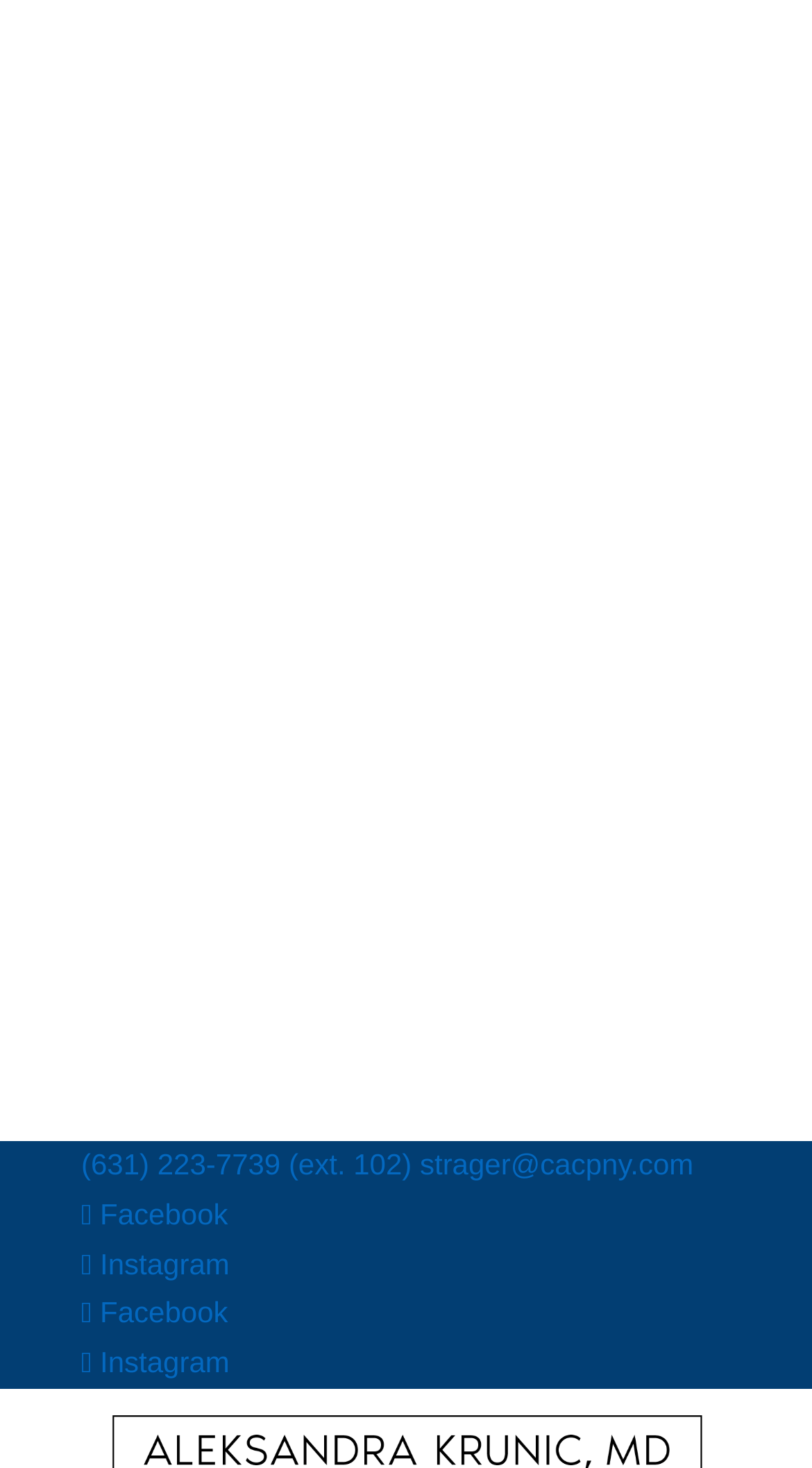Give the bounding box coordinates for the element described as: "0".

None